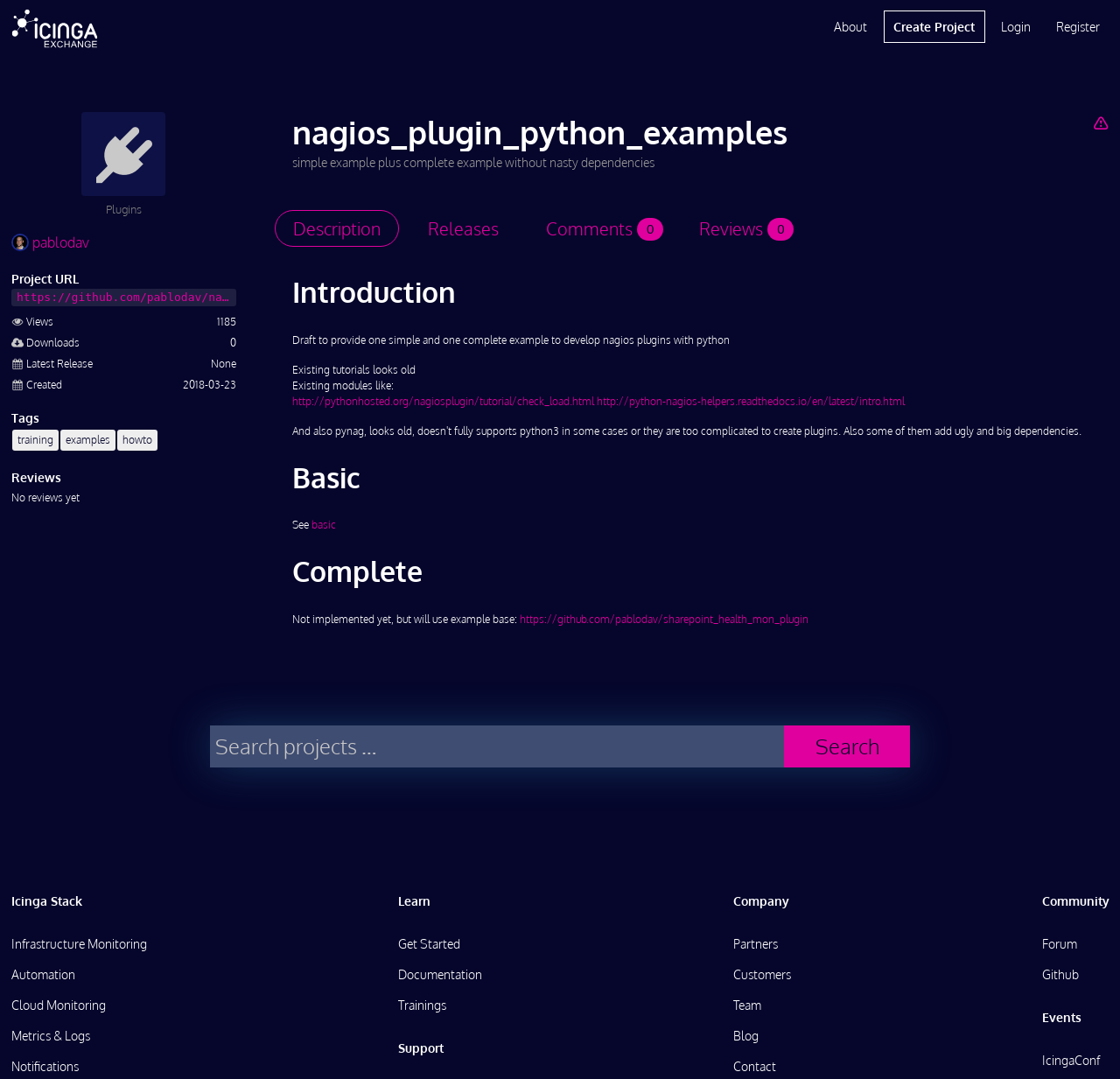Given the element description howto, specify the bounding box coordinates of the corresponding UI element in the format (top-left x, top-left y, bottom-right x, bottom-right y). All values must be between 0 and 1.

[0.105, 0.398, 0.141, 0.418]